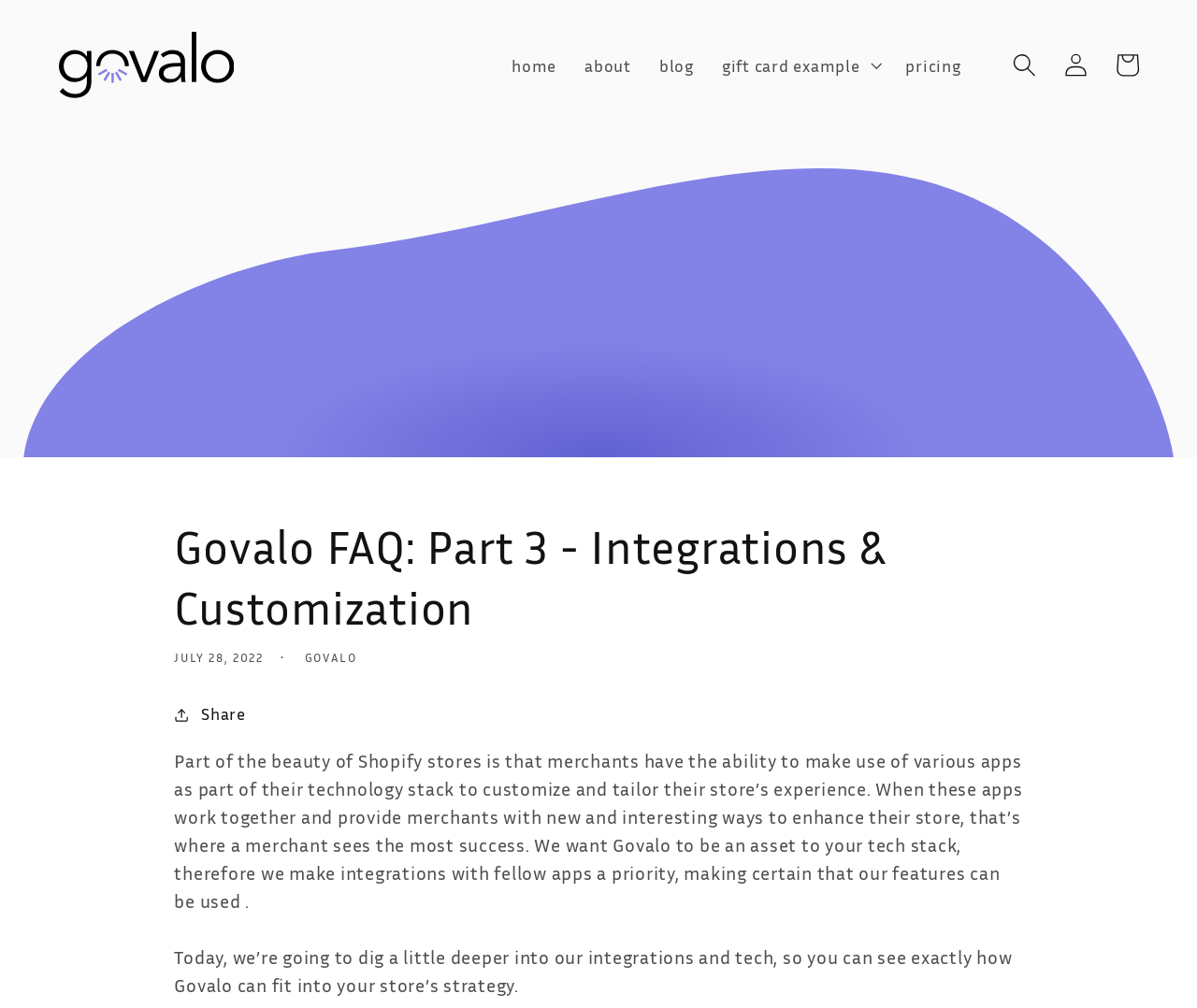Please determine the bounding box coordinates of the element to click in order to execute the following instruction: "search for something". The coordinates should be four float numbers between 0 and 1, specified as [left, top, right, bottom].

[0.834, 0.039, 0.877, 0.09]